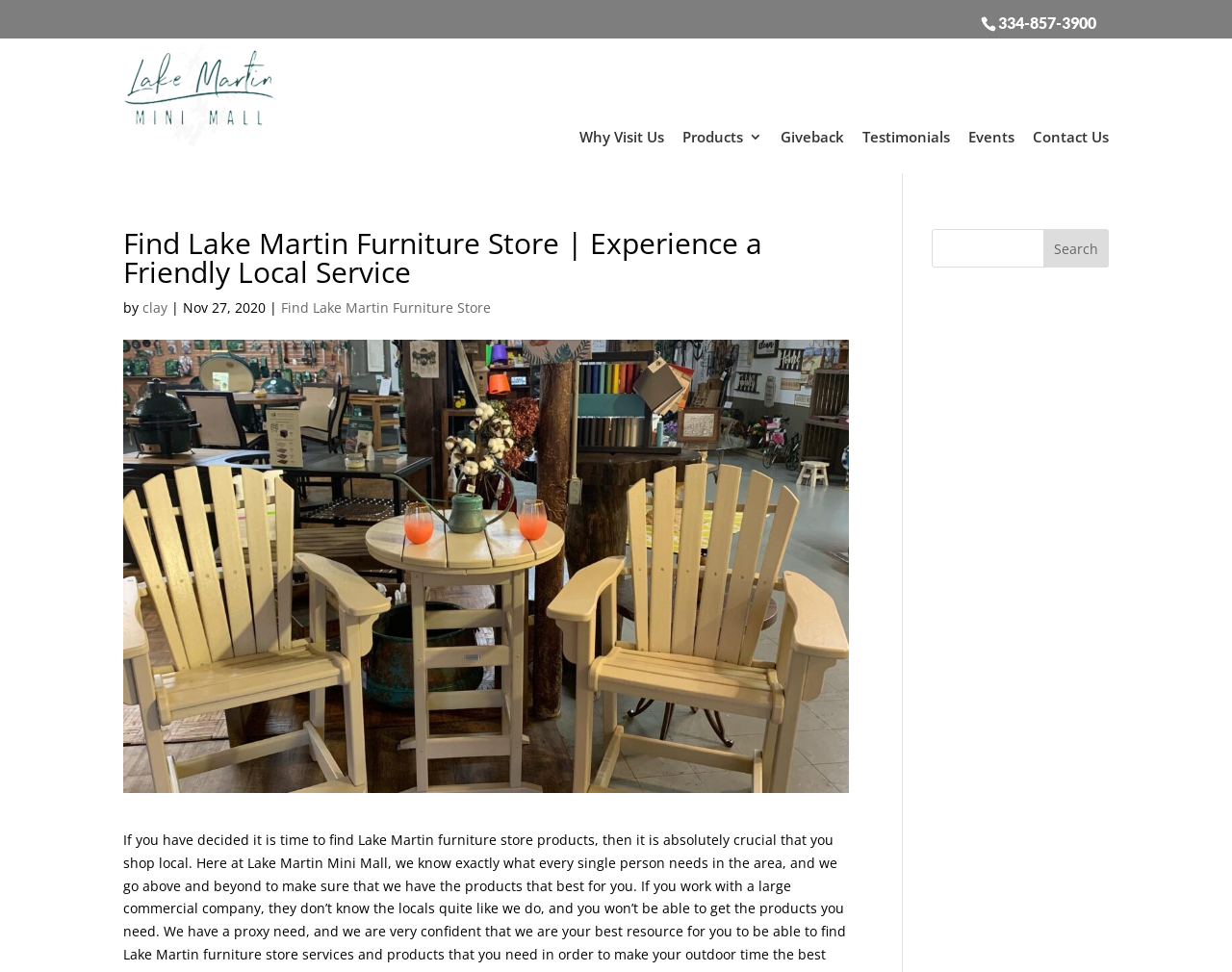Provide the bounding box coordinates of the area you need to click to execute the following instruction: "Search for products".

[0.756, 0.231, 0.9, 0.27]